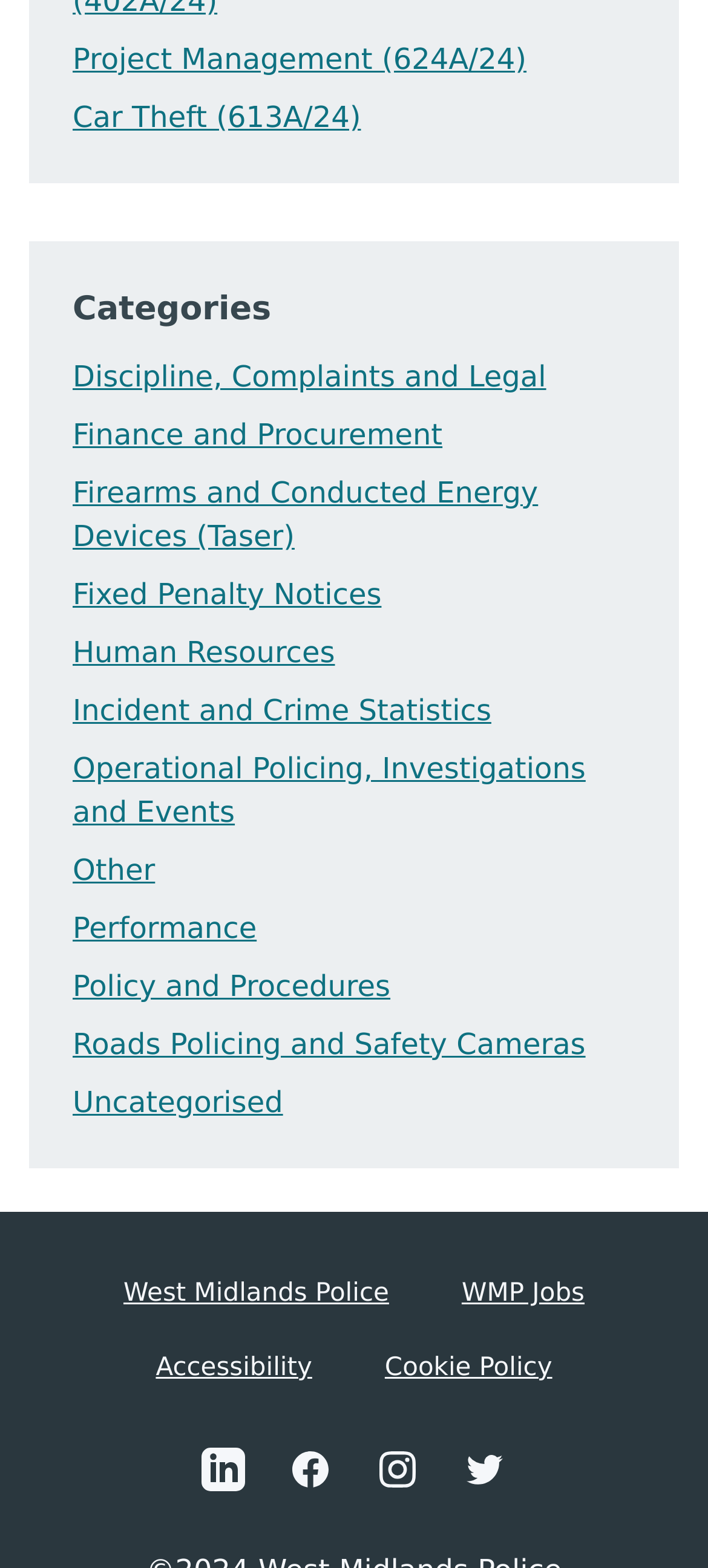Can you give a detailed response to the following question using the information from the image? What is the second link under 'Categories'?

I looked at the list of categories and found that the second link is 'Car Theft (613A/24)', which is located under the 'Categories' heading.